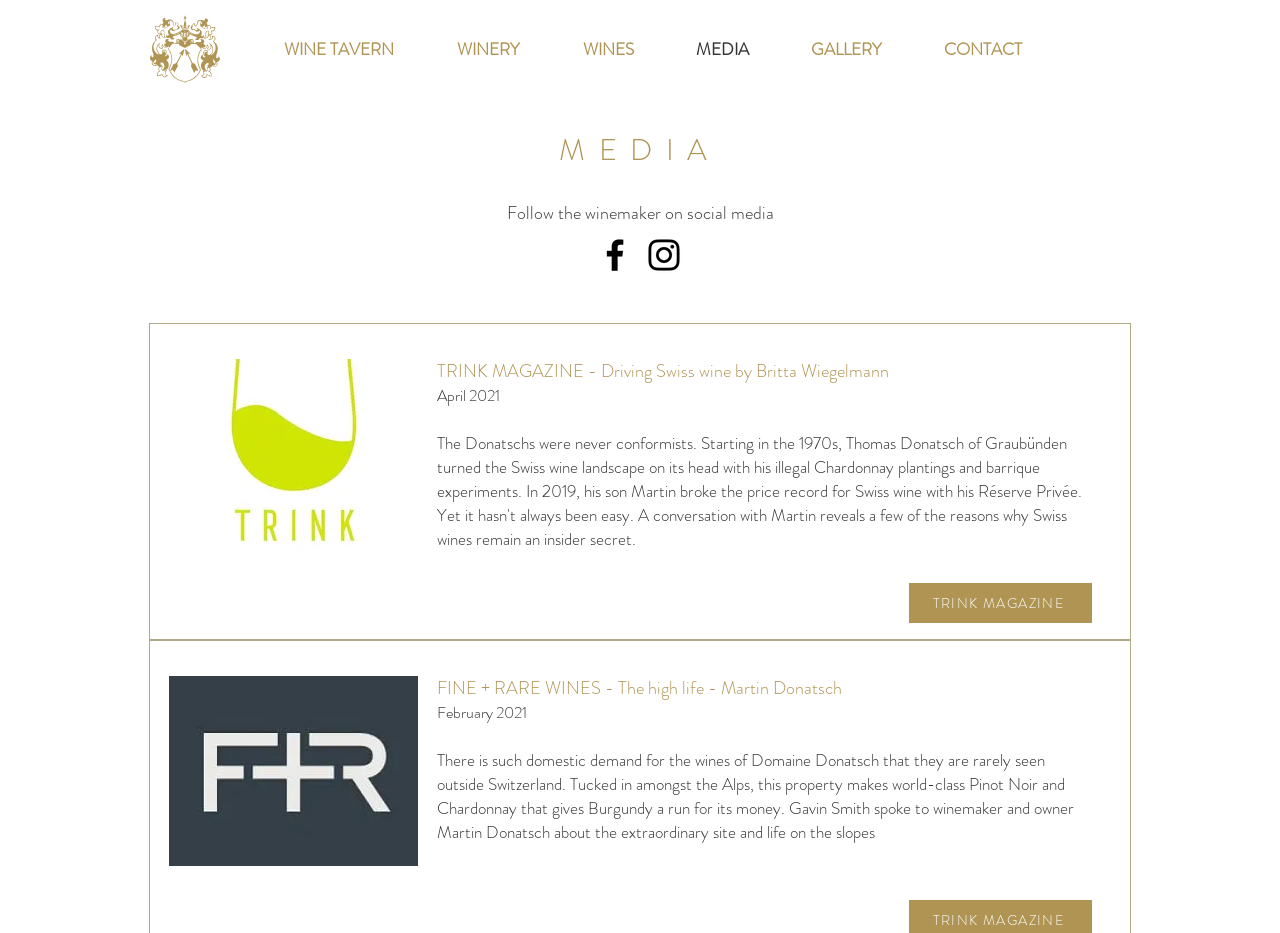Determine the coordinates of the bounding box for the clickable area needed to execute this instruction: "View TRINK MAGAZINE article".

[0.71, 0.625, 0.853, 0.668]